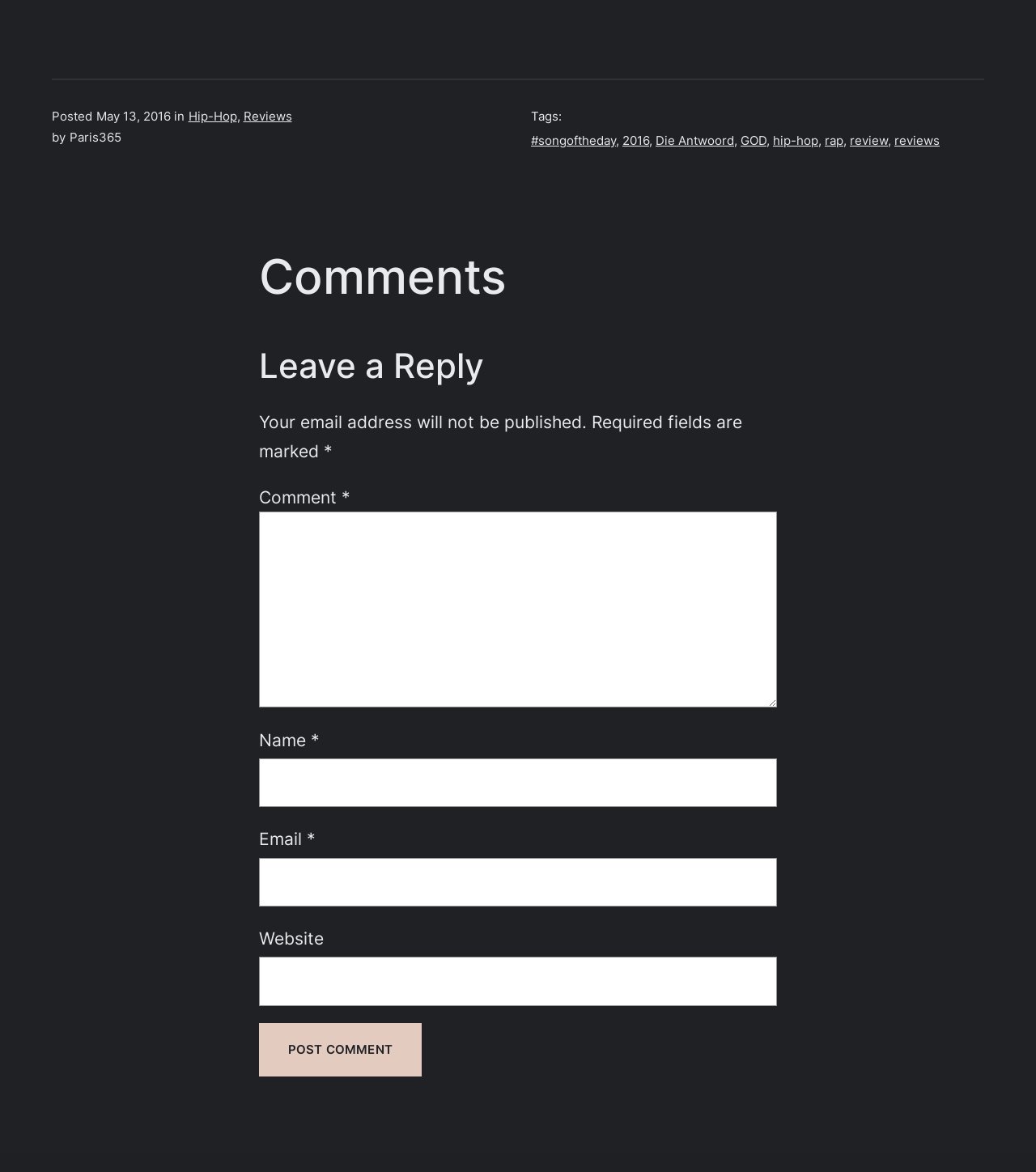Can you identify the bounding box coordinates of the clickable region needed to carry out this instruction: 'Enter your name'? The coordinates should be four float numbers within the range of 0 to 1, stated as [left, top, right, bottom].

[0.25, 0.647, 0.75, 0.689]